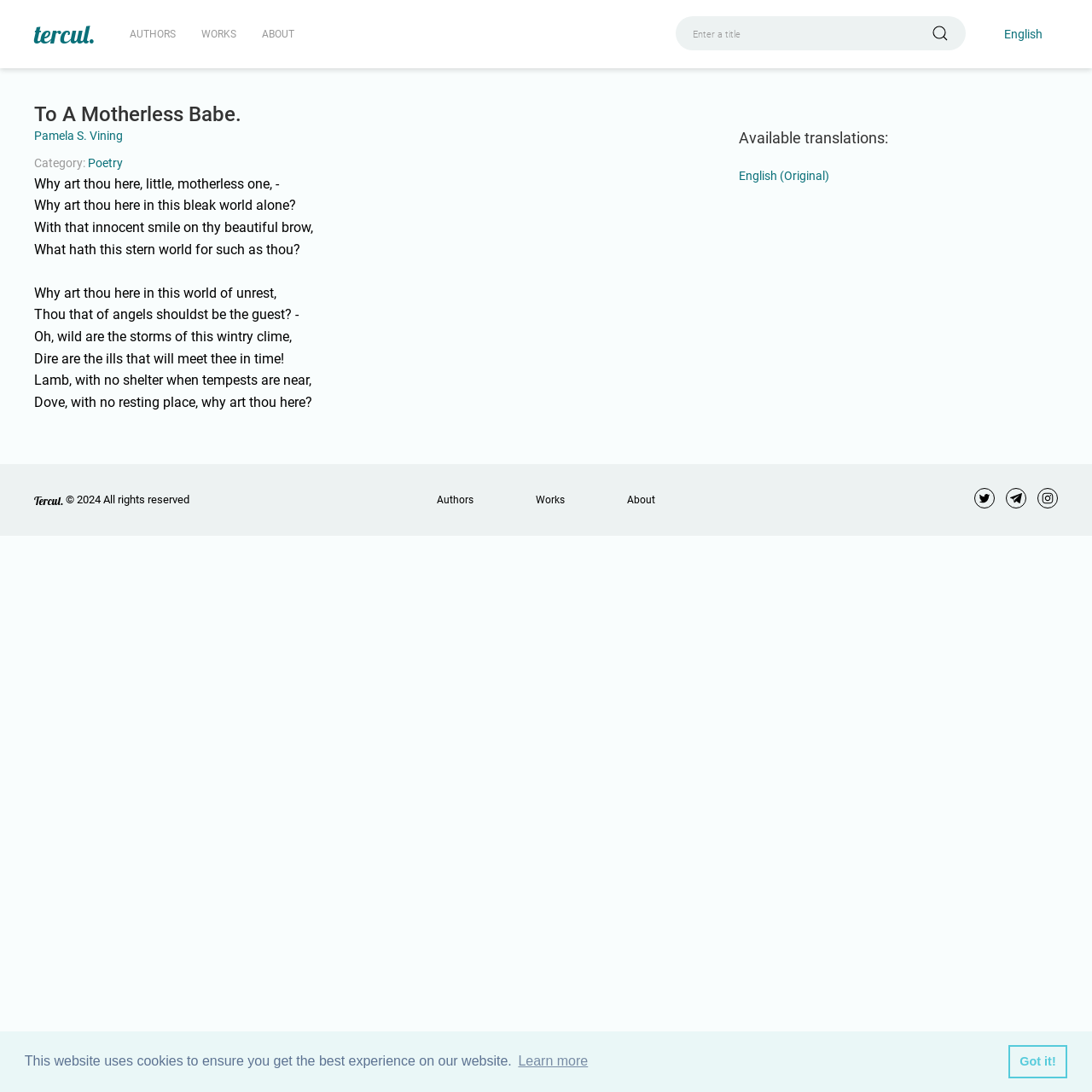Can you show the bounding box coordinates of the region to click on to complete the task described in the instruction: "translate the poem to another language"?

[0.677, 0.155, 0.76, 0.167]